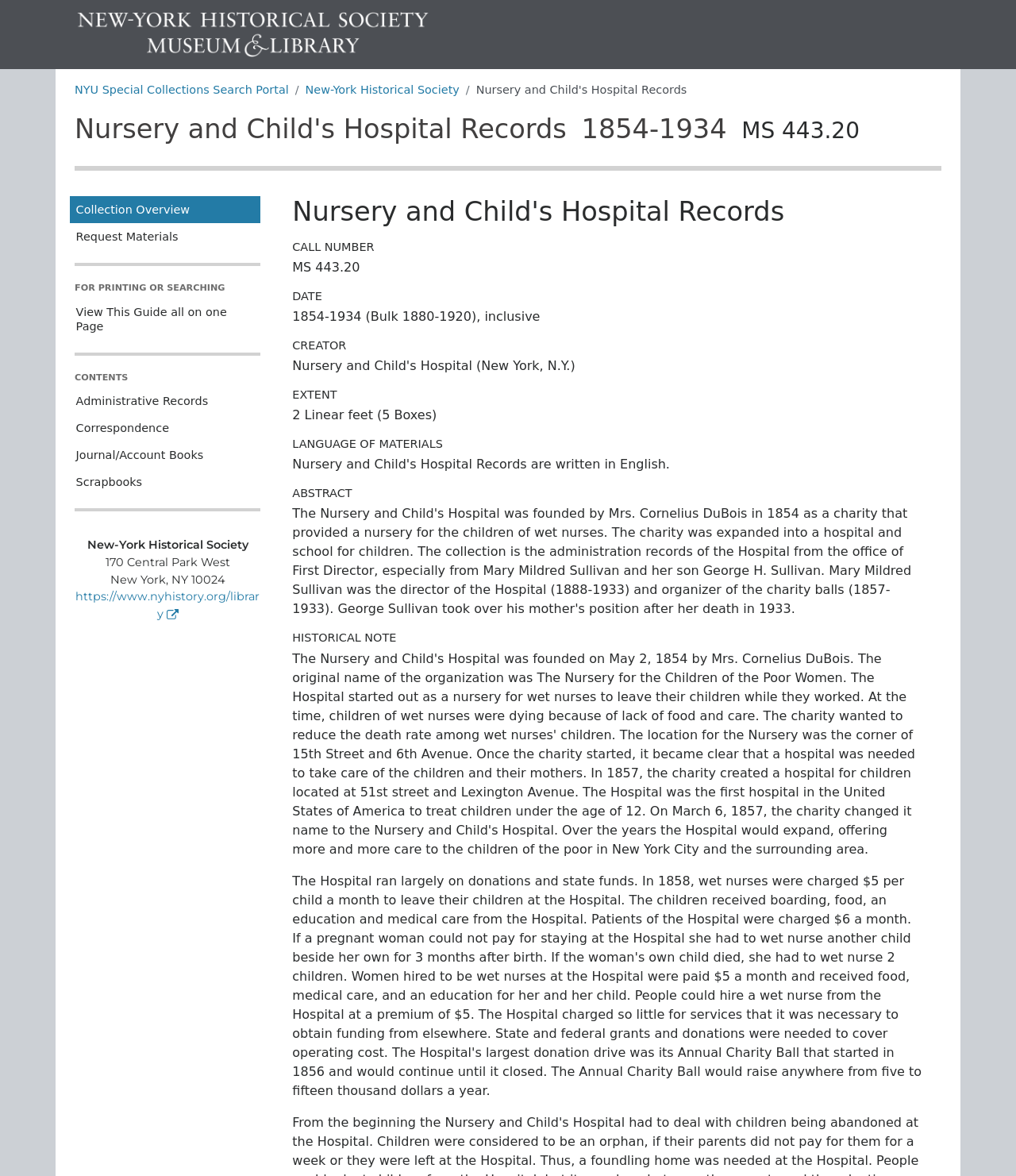Specify the bounding box coordinates of the element's region that should be clicked to achieve the following instruction: "Explore the administrative records of the Nursery and Child's Hospital". The bounding box coordinates consist of four float numbers between 0 and 1, in the format [left, top, right, bottom].

[0.068, 0.33, 0.256, 0.353]